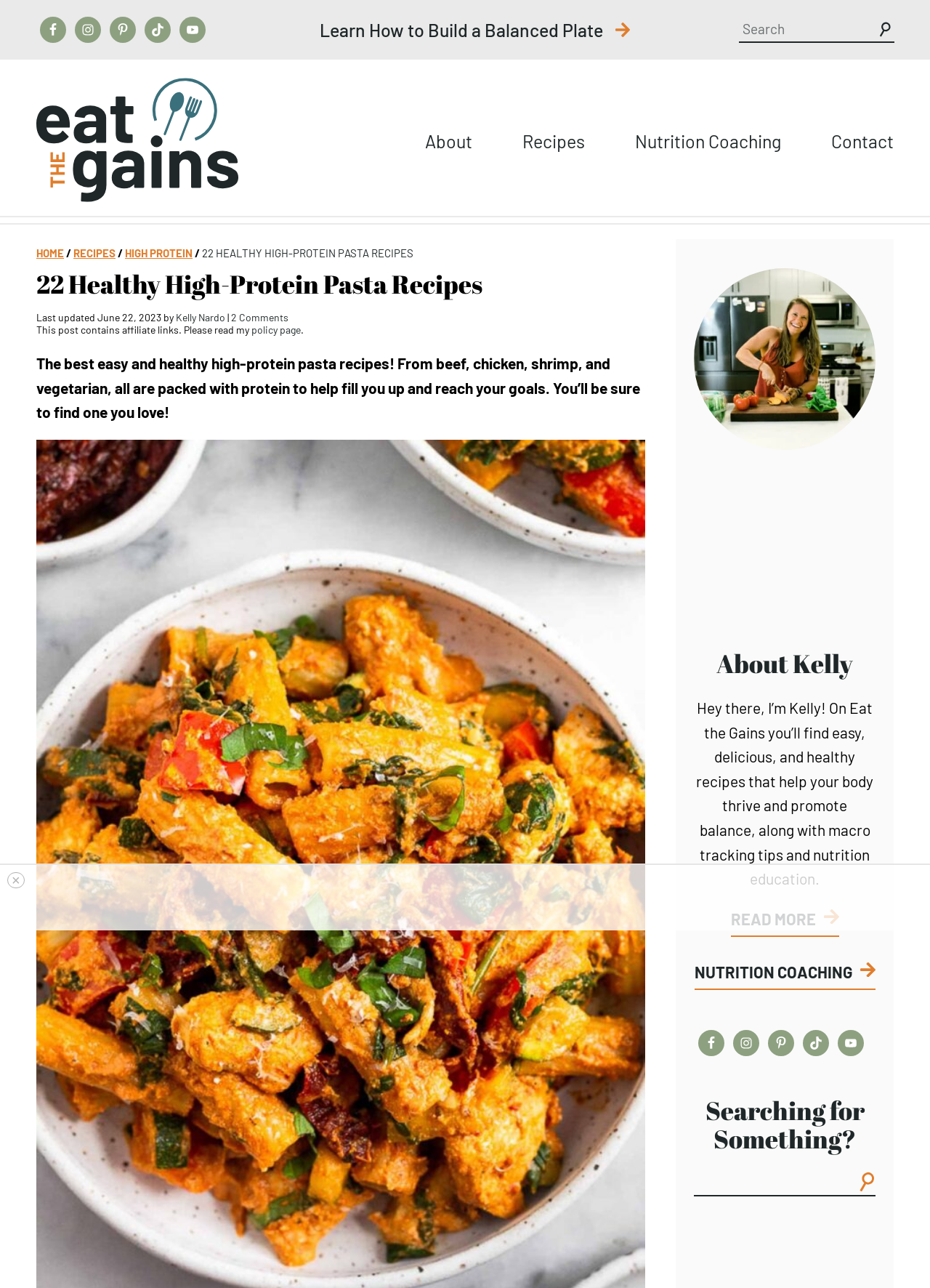Find the primary header on the webpage and provide its text.

22 Healthy High-Protein Pasta Recipes